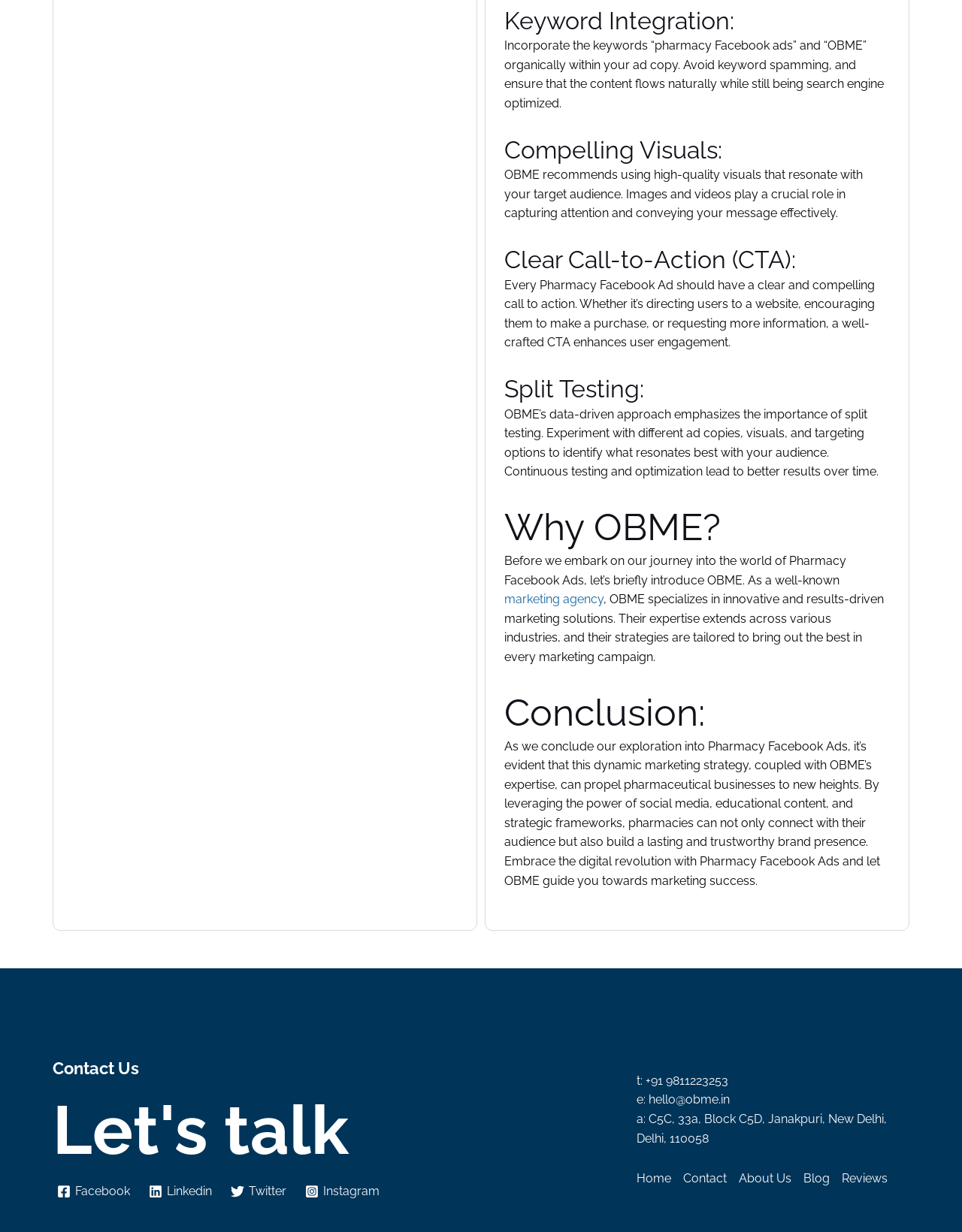Locate the bounding box of the UI element defined by this description: "parent_node: Holy-Bible.online". The coordinates should be given as four float numbers between 0 and 1, formatted as [left, top, right, bottom].

None